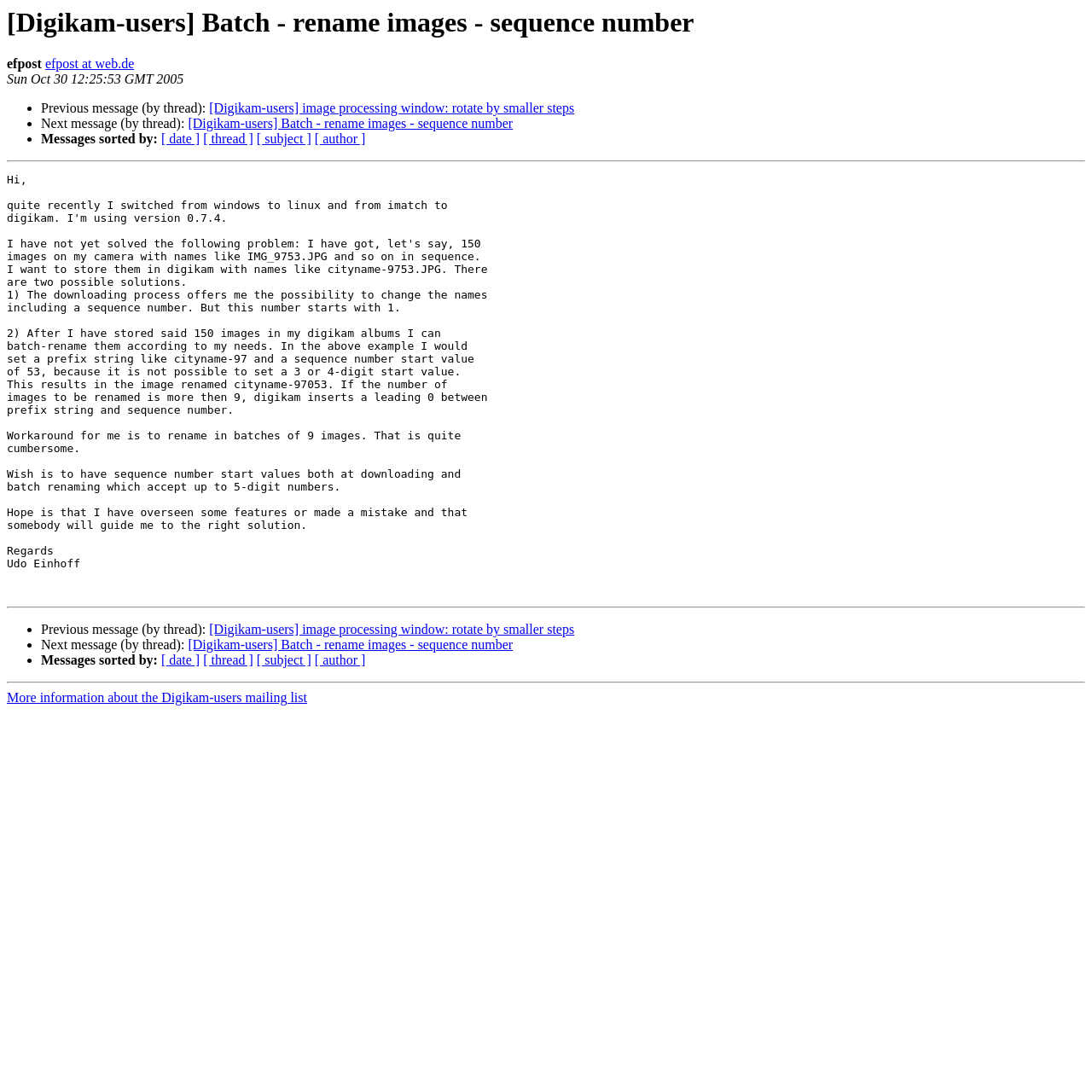Point out the bounding box coordinates of the section to click in order to follow this instruction: "Go to next message in thread".

[0.172, 0.107, 0.47, 0.12]